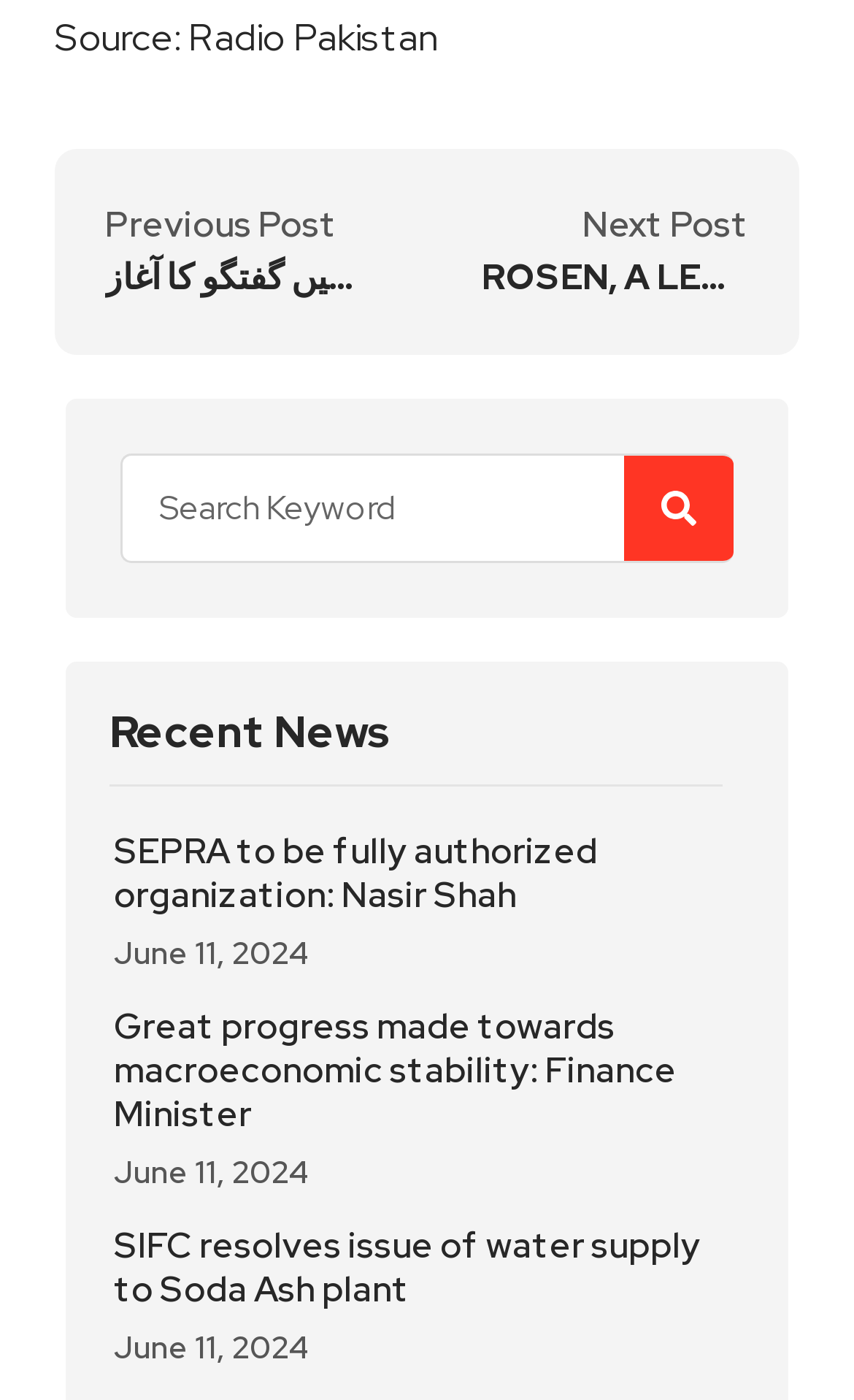What can be done with the search box?
Offer a detailed and exhaustive answer to the question.

The search box is located at the top of the webpage, and it allows users to search for specific news articles by typing in keywords and clicking the 'Search' button.